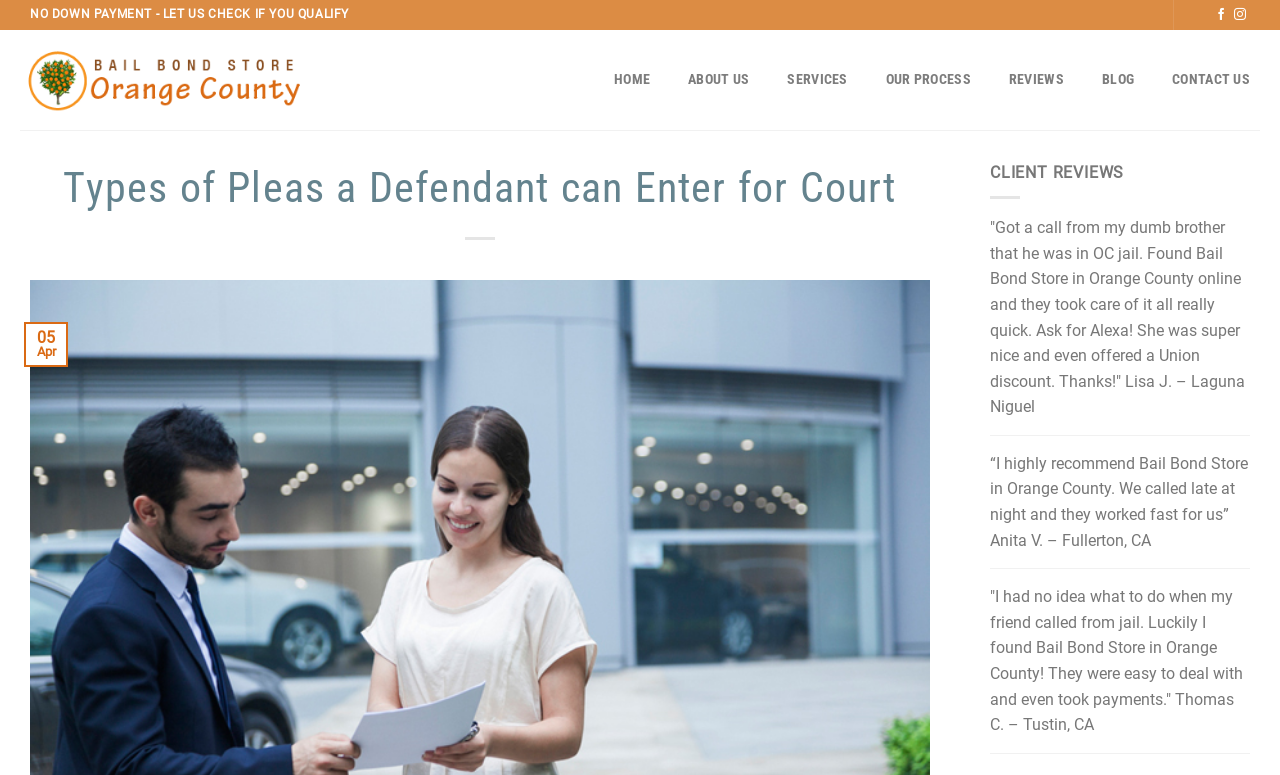Identify the bounding box coordinates for the UI element mentioned here: "Contact Us". Provide the coordinates as four float values between 0 and 1, i.e., [left, top, right, bottom].

[0.916, 0.08, 0.977, 0.126]